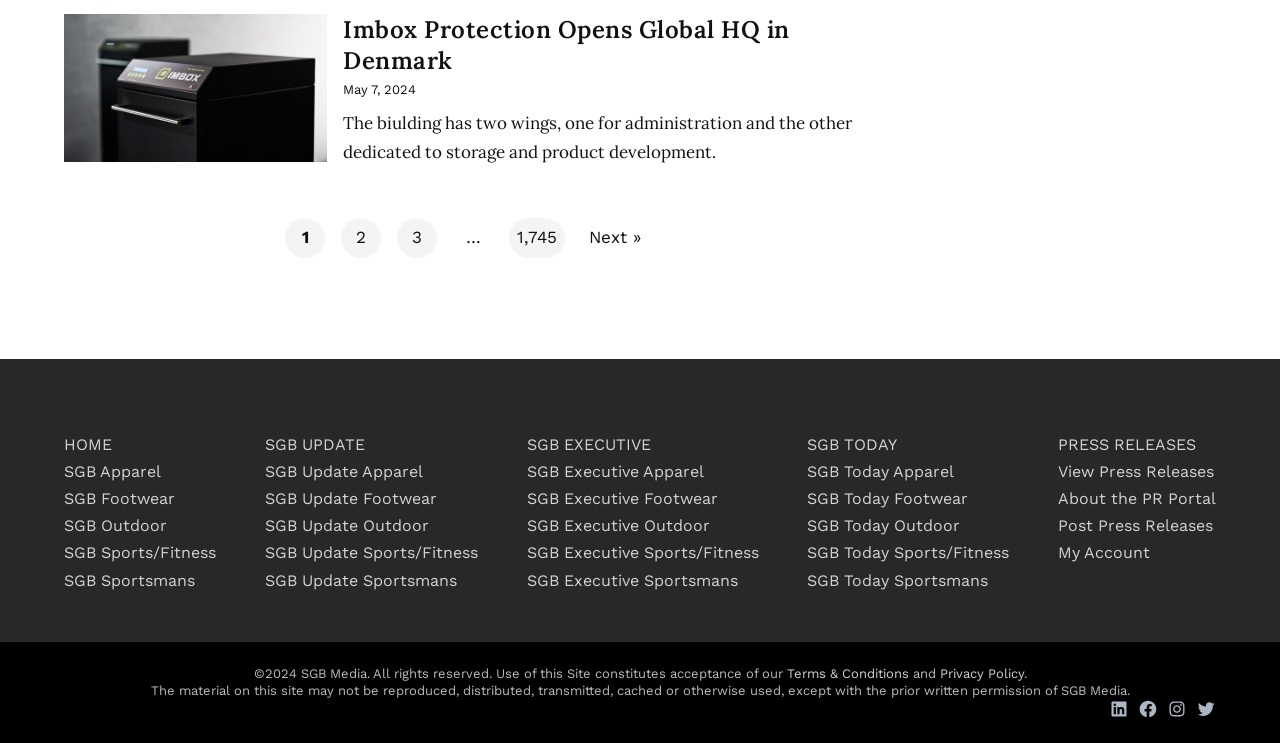Utilize the details in the image to thoroughly answer the following question: What is the name of the company mentioned in the news article?

The name of the company mentioned in the news article is 'Imbox Protection'. This can be found in the heading element with bounding box coordinates [0.268, 0.019, 0.68, 0.103], which says 'Imbox Protection Opens Global HQ in Denmark'.